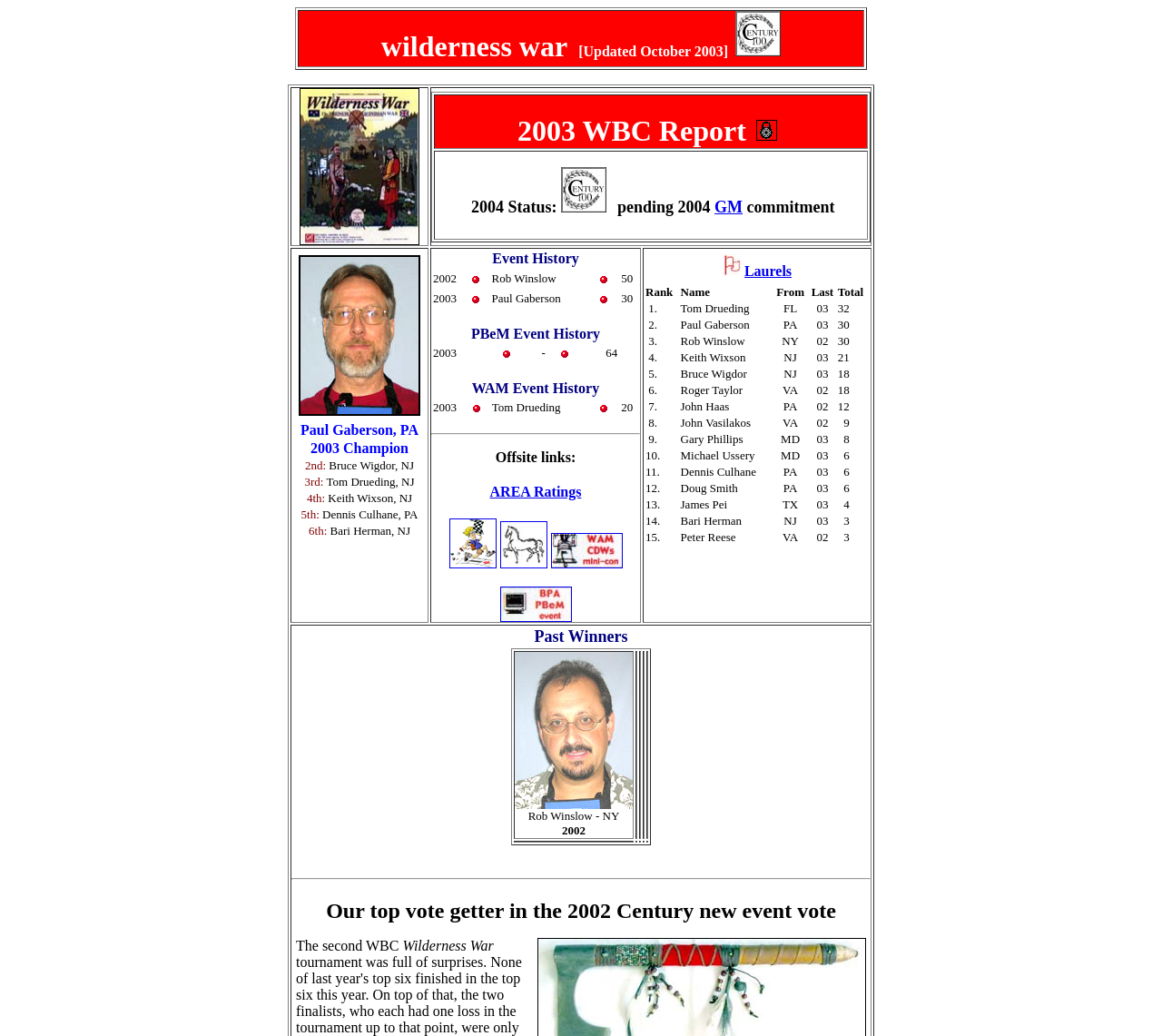Carefully examine the image and provide an in-depth answer to the question: What is the rating of Paul Gaberson in 2003 Wilderness War?

I found a table that lists the ratings of players in Wilderness War. In the row that corresponds to 2003, Paul Gaberson's rating is listed as 30.